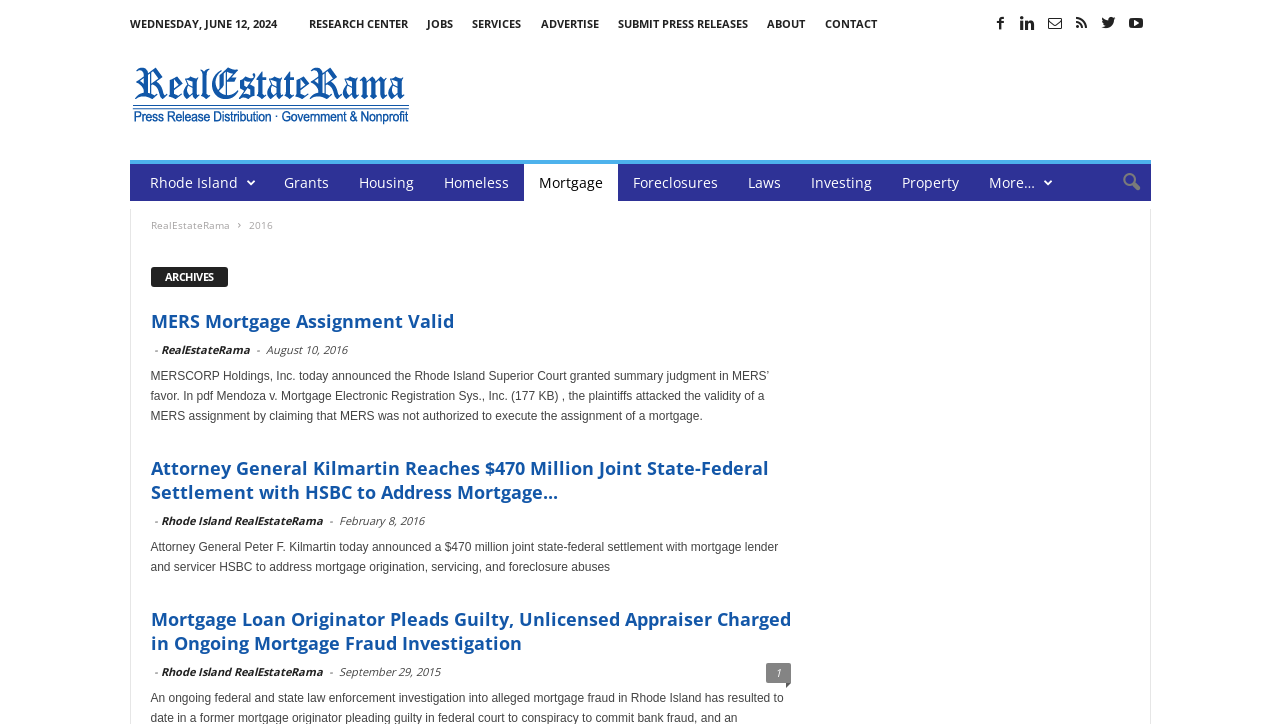How many categories are listed under 'More categories:'?
Using the information presented in the image, please offer a detailed response to the question.

Under the text 'More categories:', there is only one category listed, which is a link element with a bounding box coordinate of [0.772, 0.239, 0.808, 0.265] and the text 'More…'.